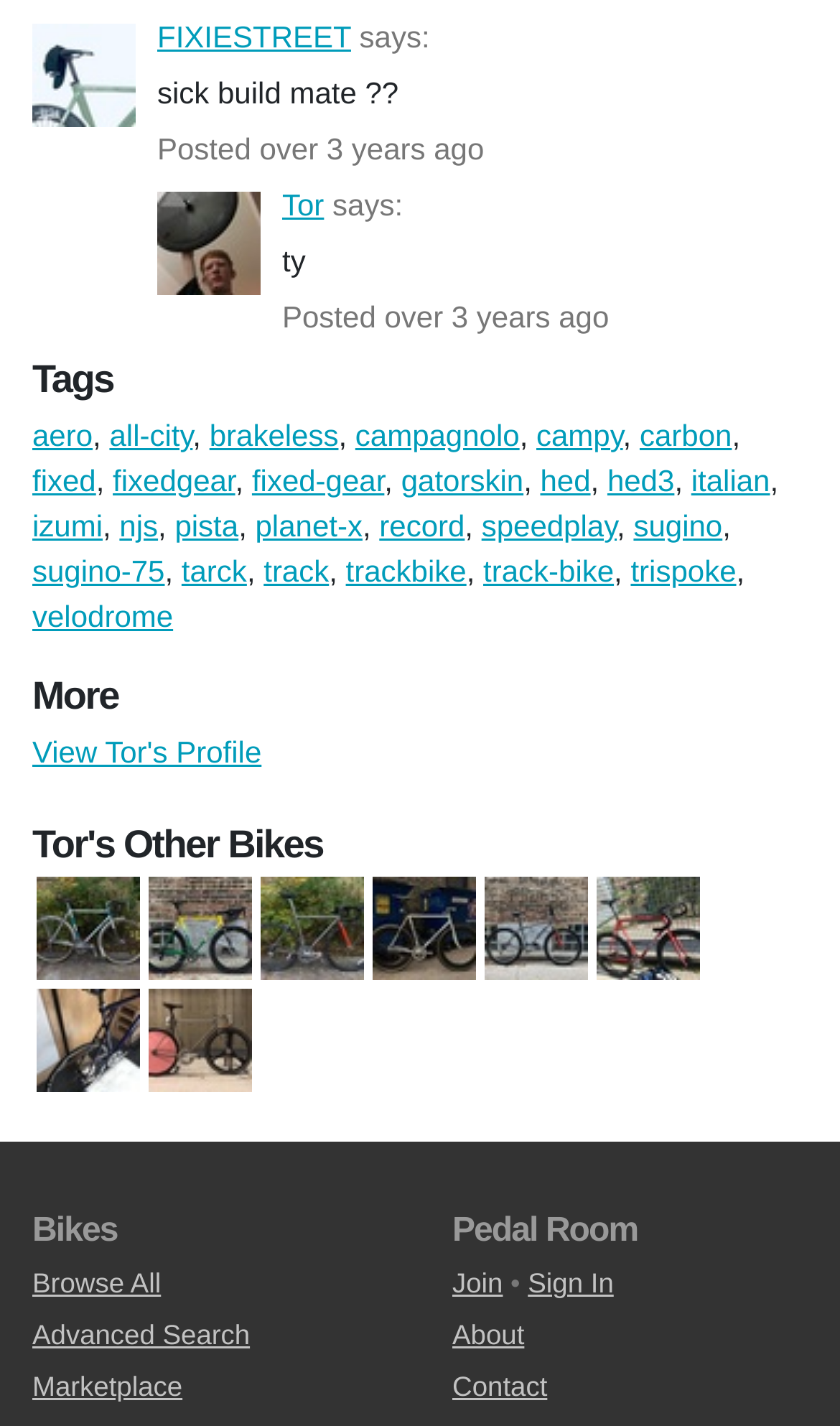Use the information in the screenshot to answer the question comprehensively: What is the username of the user who posted 'sick build mate??'

I found the username by looking at the conversation thread where the user 'Tor' replied to the post 'sick build mate??'.